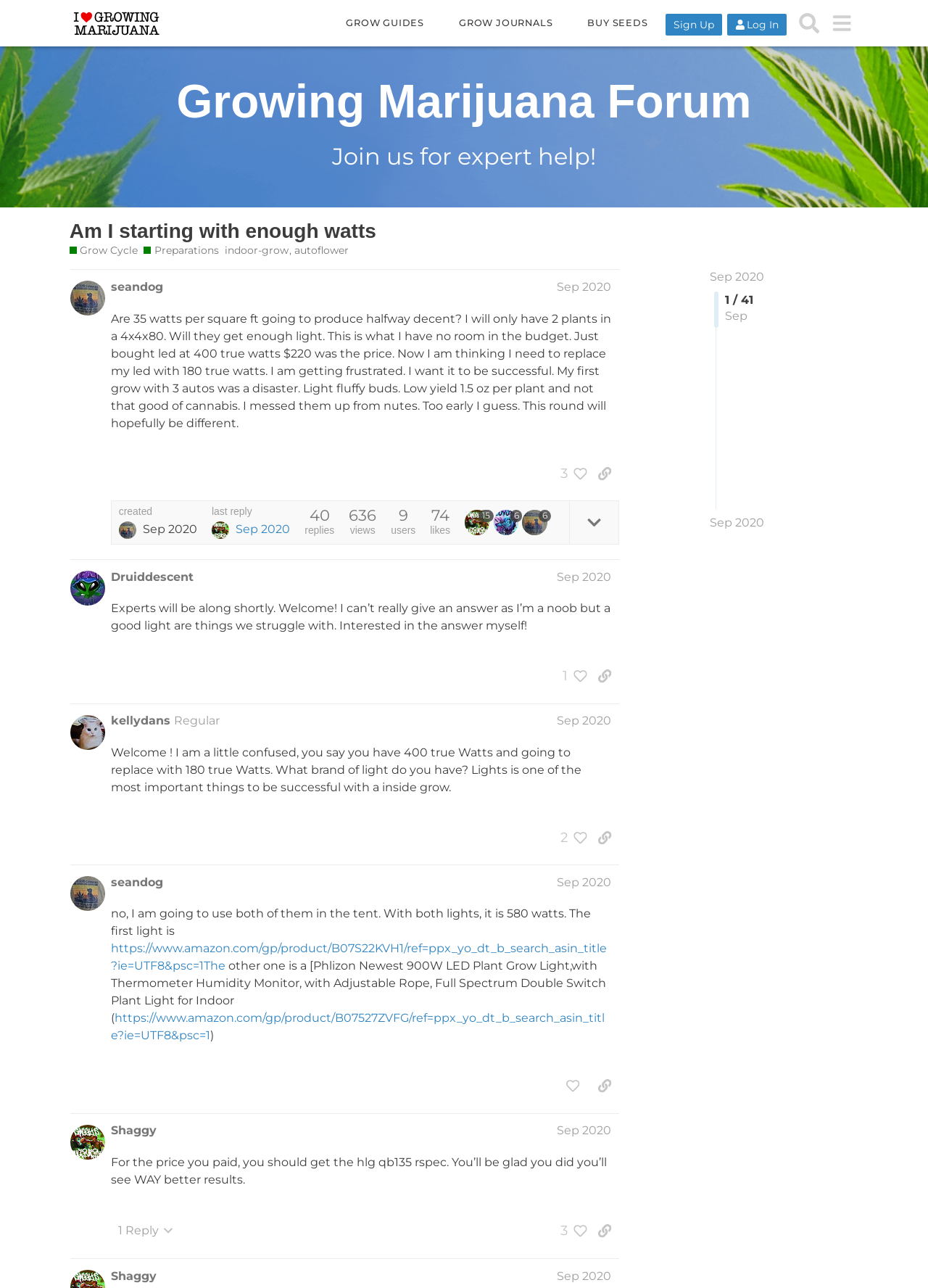Carefully examine the image and provide an in-depth answer to the question: How many plants will be in the 4x4x80 grow area?

The question is asking about the number of plants in the grow area. According to the text, 'I will only have 2 plants in a 4x4x80.' Therefore, the answer is 2.